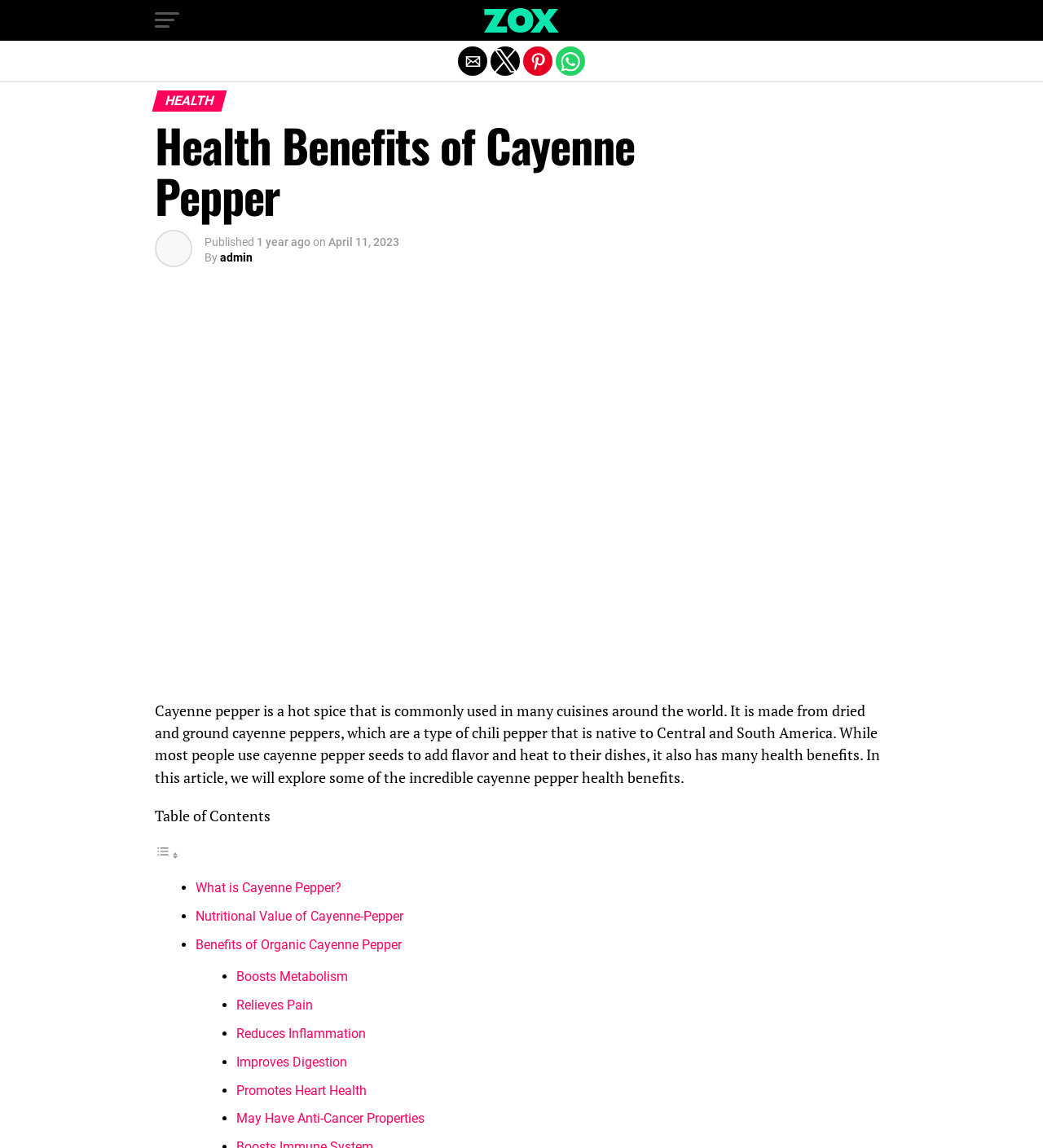How many health benefits of cayenne pepper are listed?
Can you give a detailed and elaborate answer to the question?

The webpage lists 10 health benefits of cayenne pepper, which are indicated by the list markers and corresponding links.